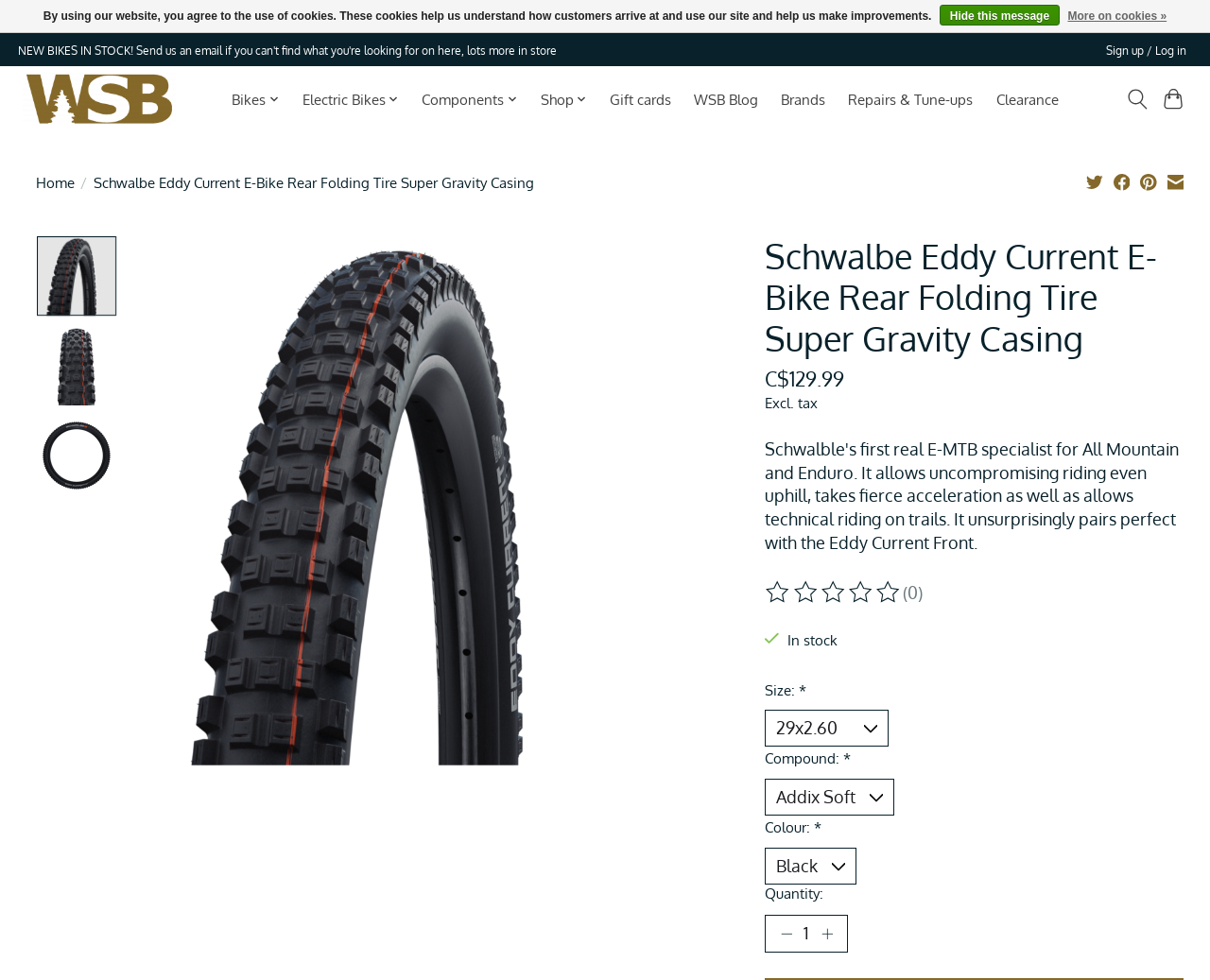Identify the bounding box of the UI element that matches this description: "aria-label="Search"".

None